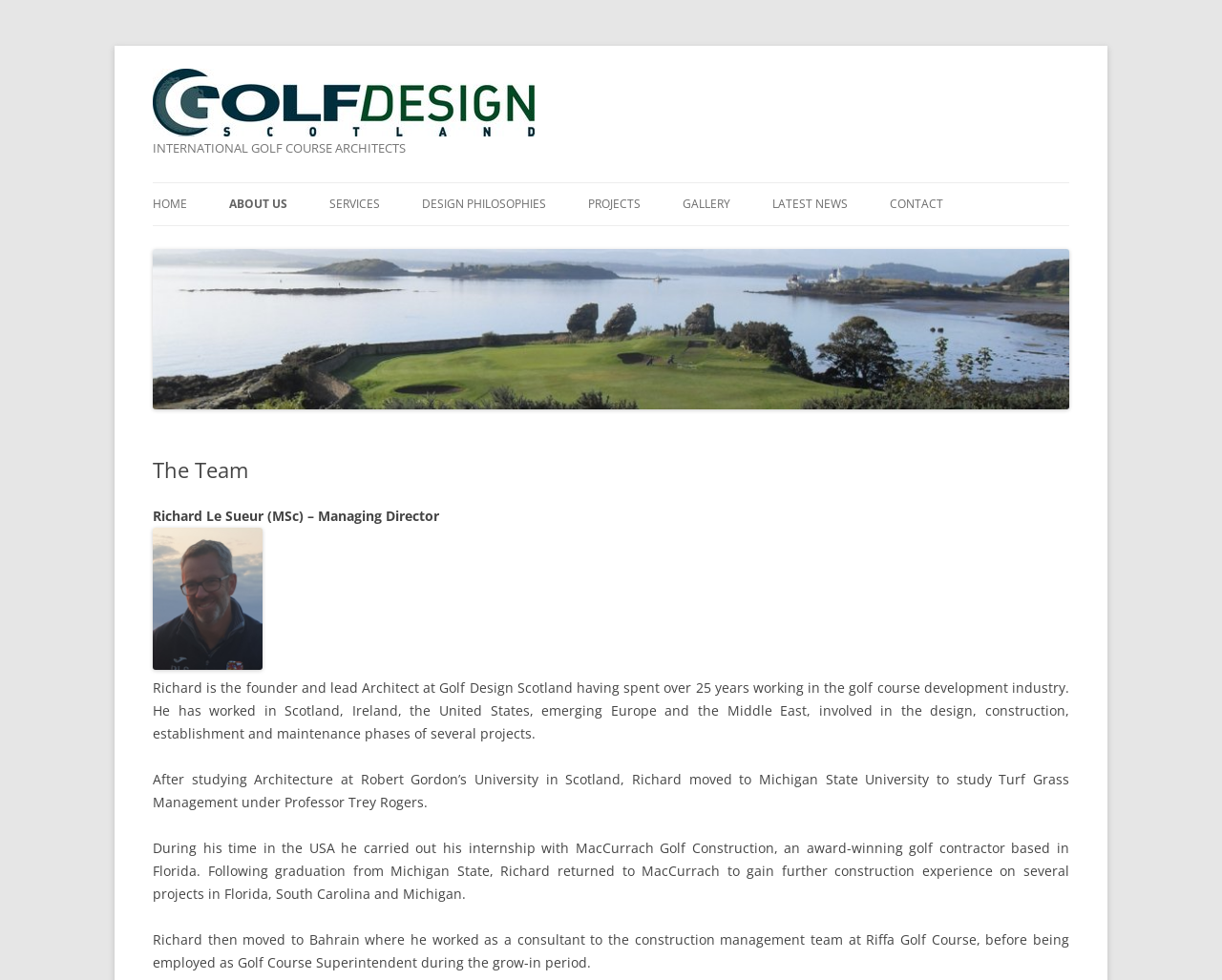What is Richard Le Sueur's profession?
Please give a detailed answer to the question using the information shown in the image.

I determined this by reading the text about Richard Le Sueur, which states that he is the 'founder and lead Architect at Golf Design Scotland'. This clearly indicates that his profession is an Architect.